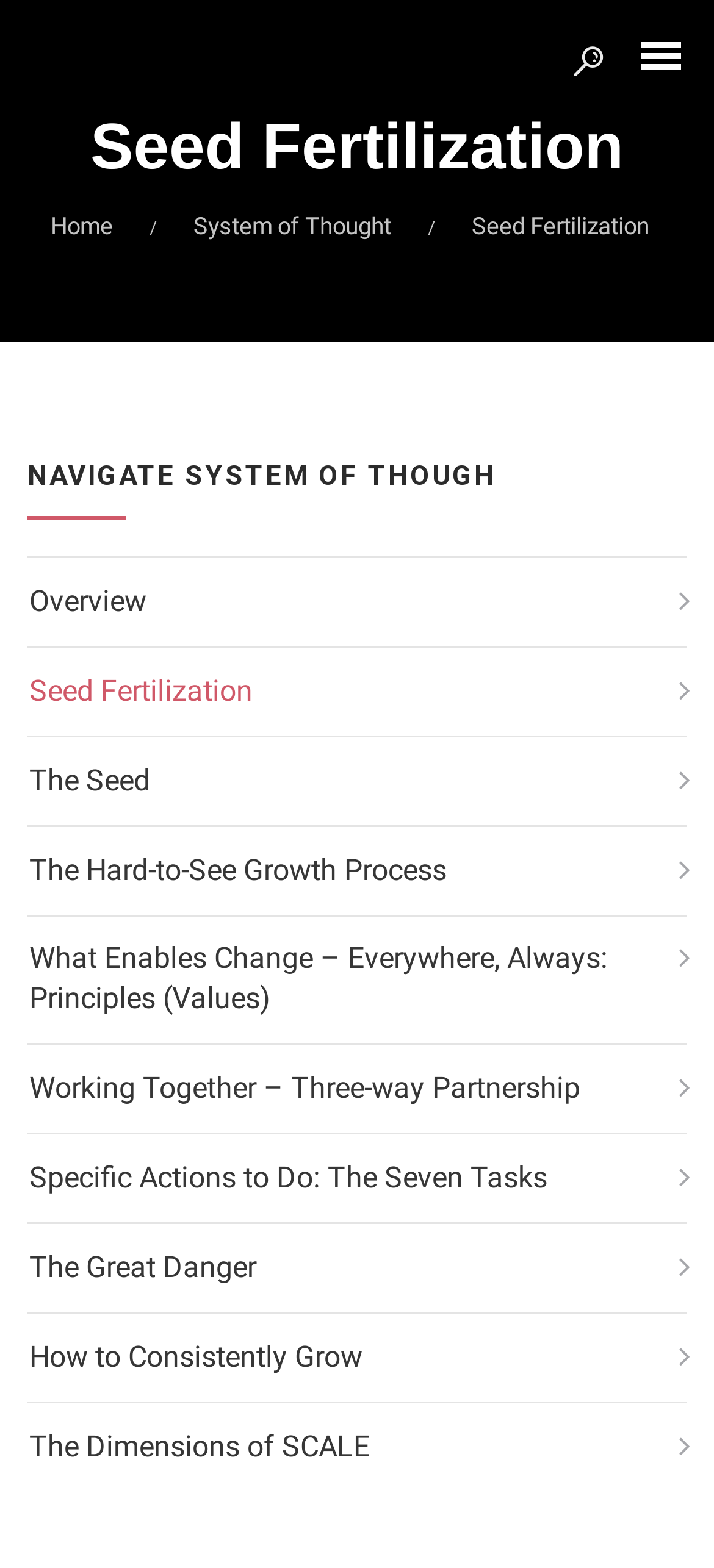Please identify the bounding box coordinates of the element's region that should be clicked to execute the following instruction: "Go to the Literature page". The bounding box coordinates must be four float numbers between 0 and 1, i.e., [left, top, right, bottom].

[0.0, 0.251, 1.0, 0.312]